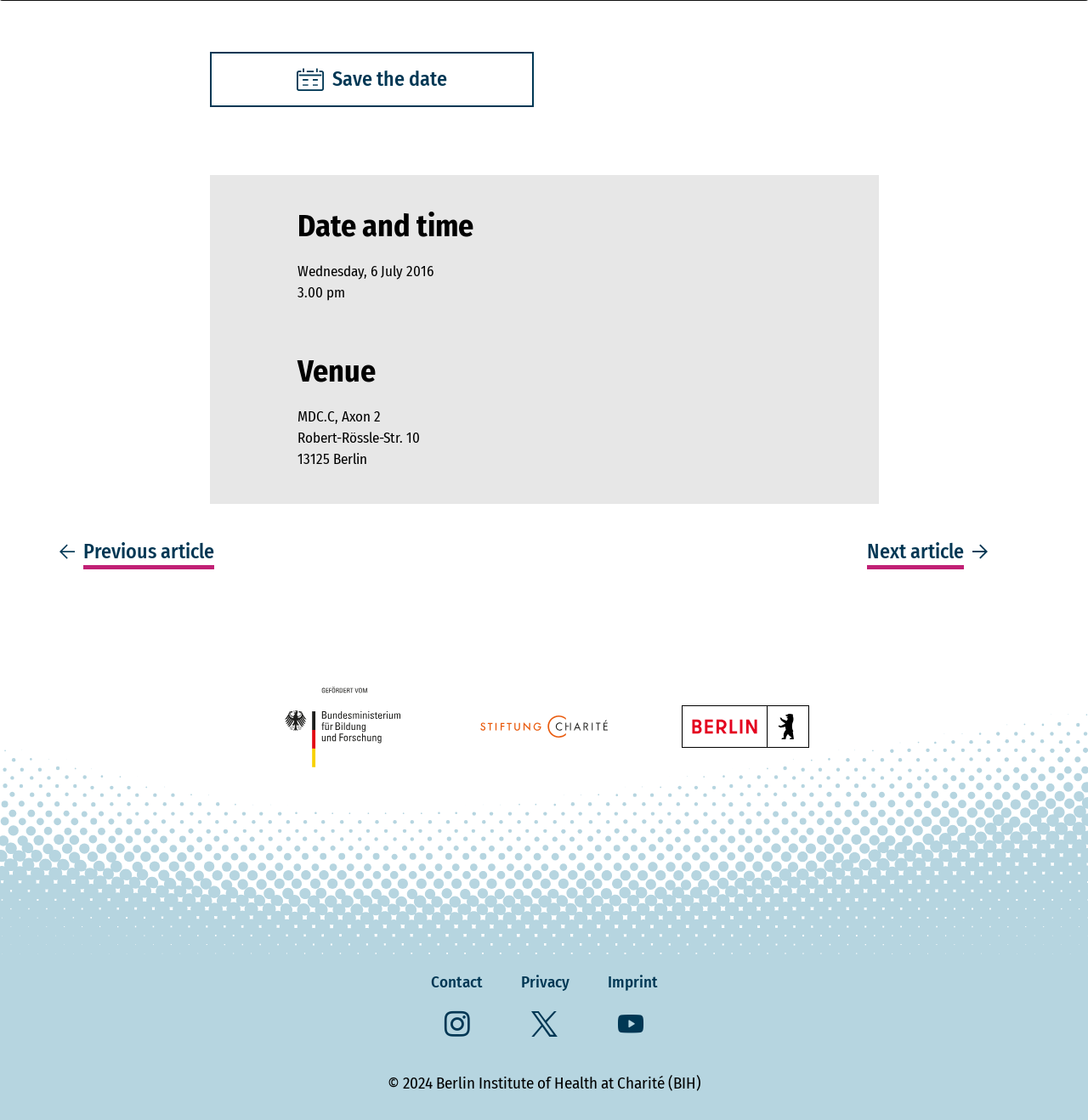Identify the bounding box coordinates of the region I need to click to complete this instruction: "Go to previous article".

[0.047, 0.48, 0.205, 0.509]